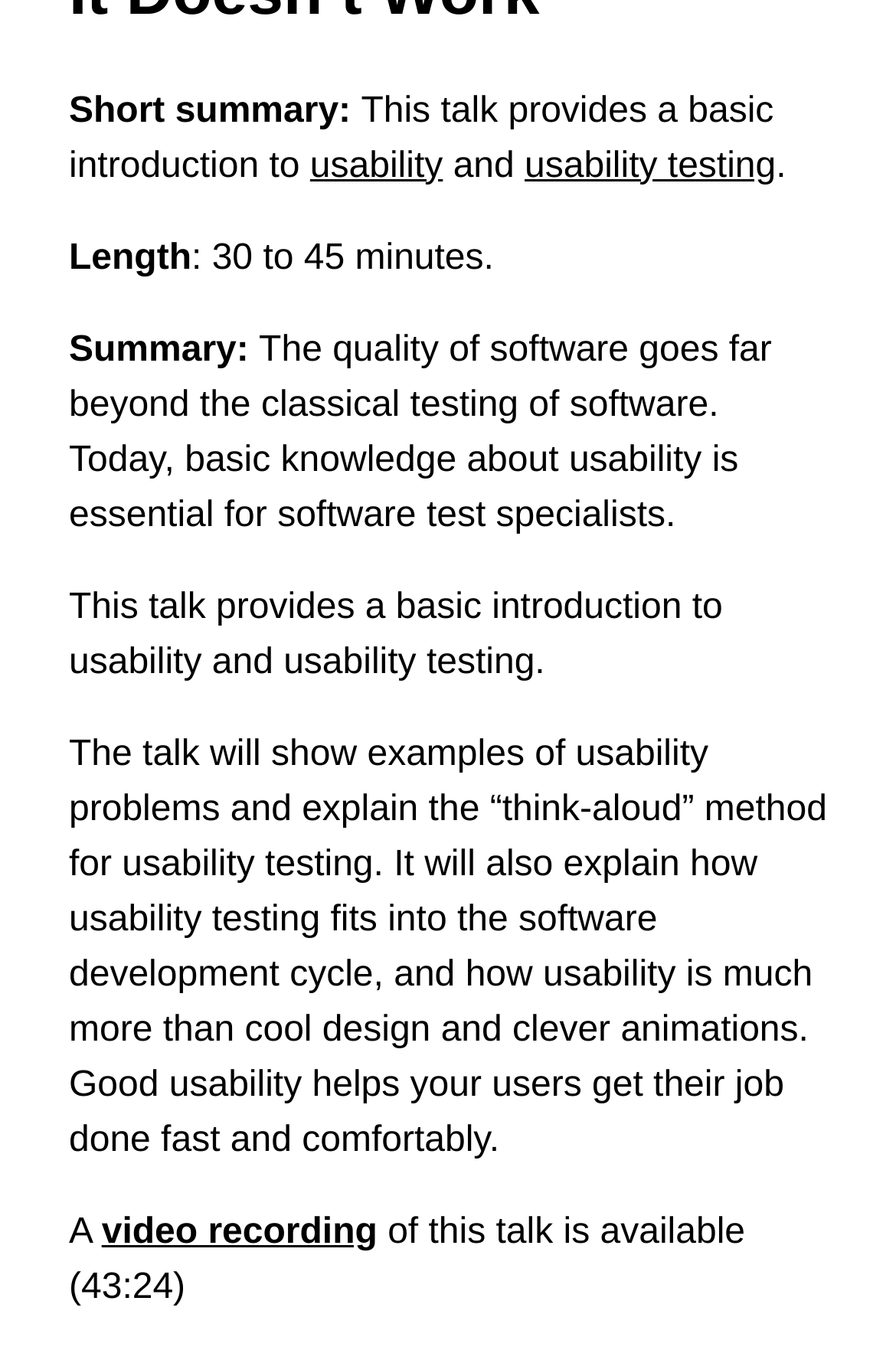Locate the UI element that matches the description video recording in the webpage screenshot. Return the bounding box coordinates in the format (top-left x, top-left y, bottom-right x, bottom-right y), with values ranging from 0 to 1.

[0.113, 0.889, 0.421, 0.918]